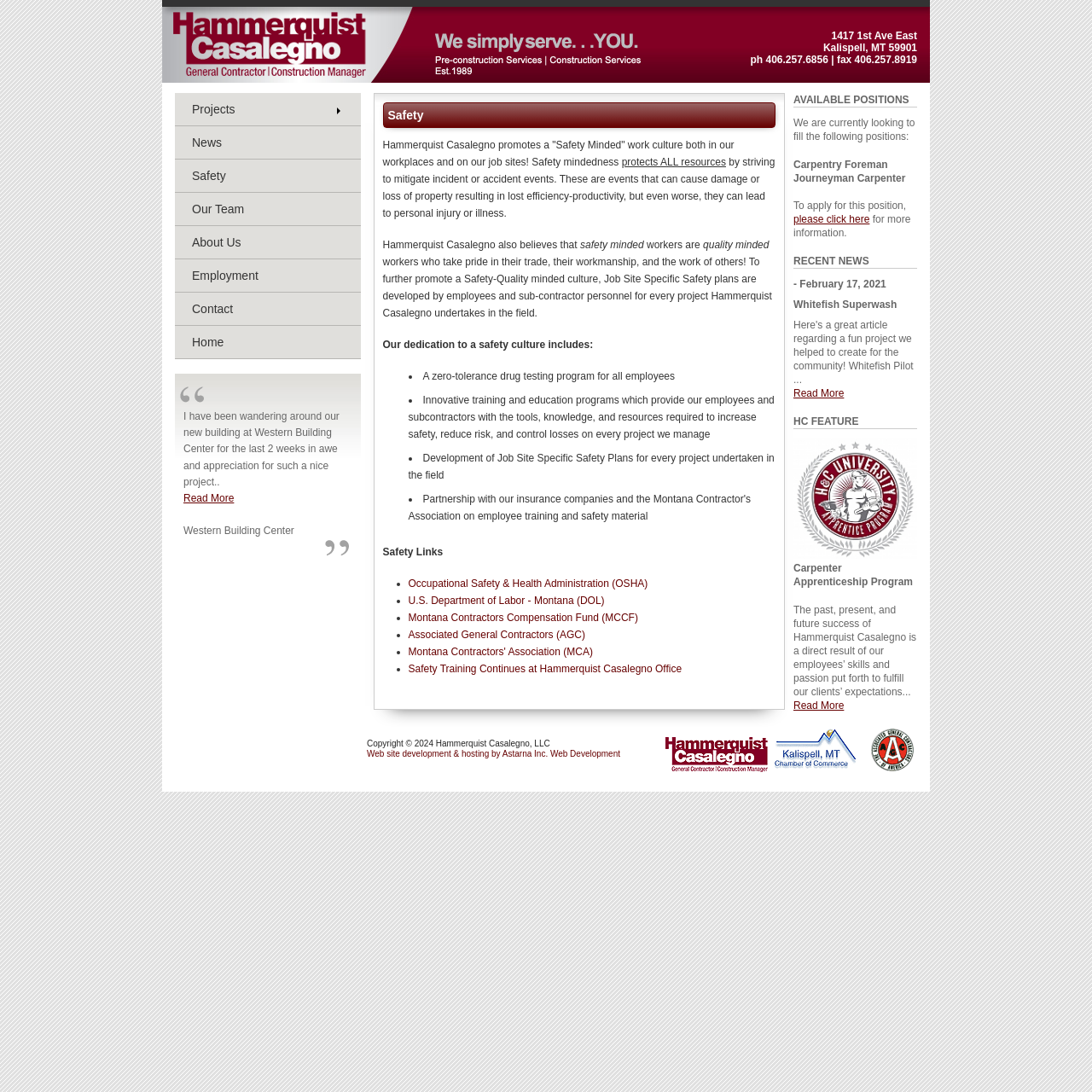Using the description "Montana Contractors Compensation Fund (MCCF)", predict the bounding box of the relevant HTML element.

[0.374, 0.56, 0.584, 0.571]